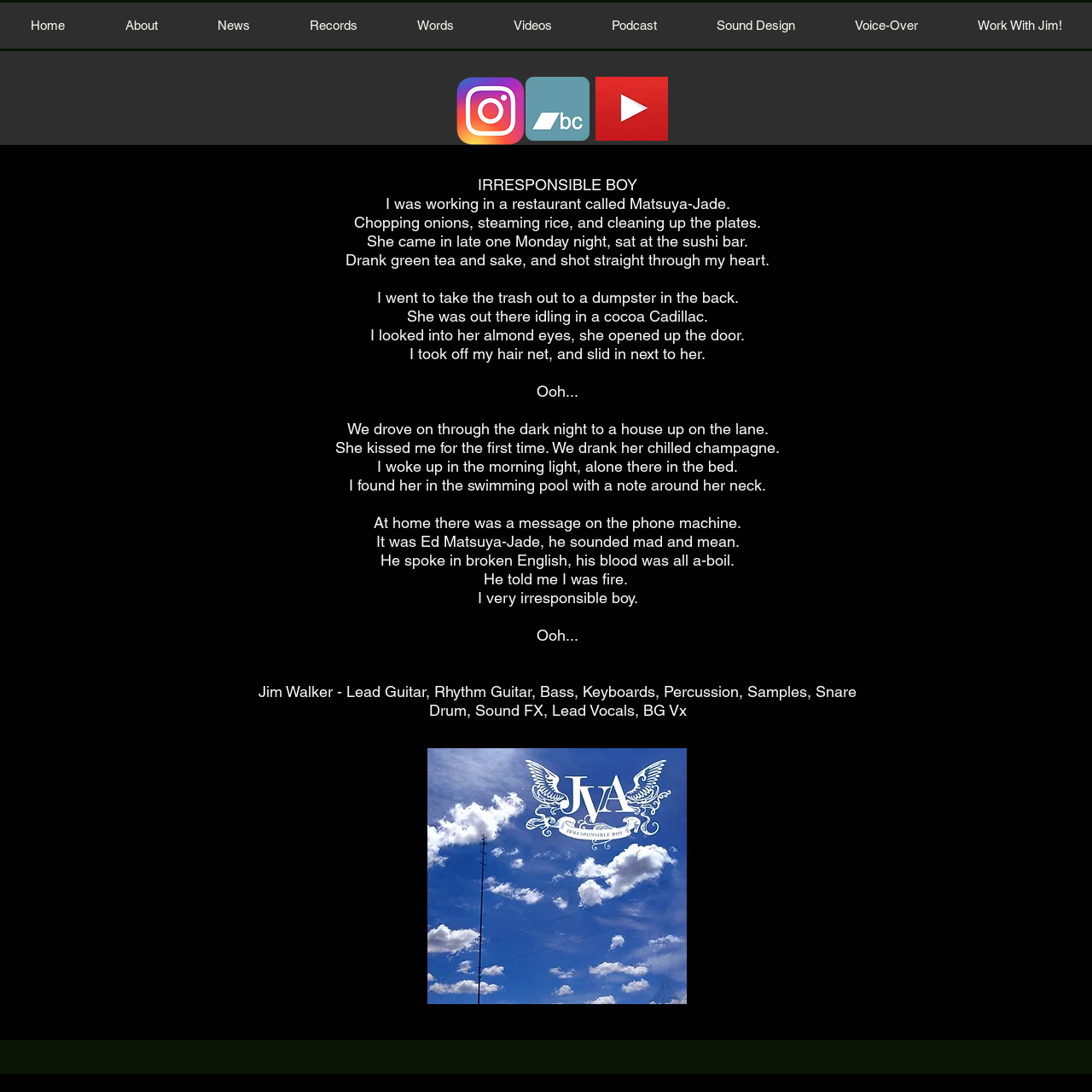Please predict the bounding box coordinates of the element's region where a click is necessary to complete the following instruction: "Click on the 'Work With Jim!' link". The coordinates should be represented by four float numbers between 0 and 1, i.e., [left, top, right, bottom].

[0.868, 0.002, 1.0, 0.045]